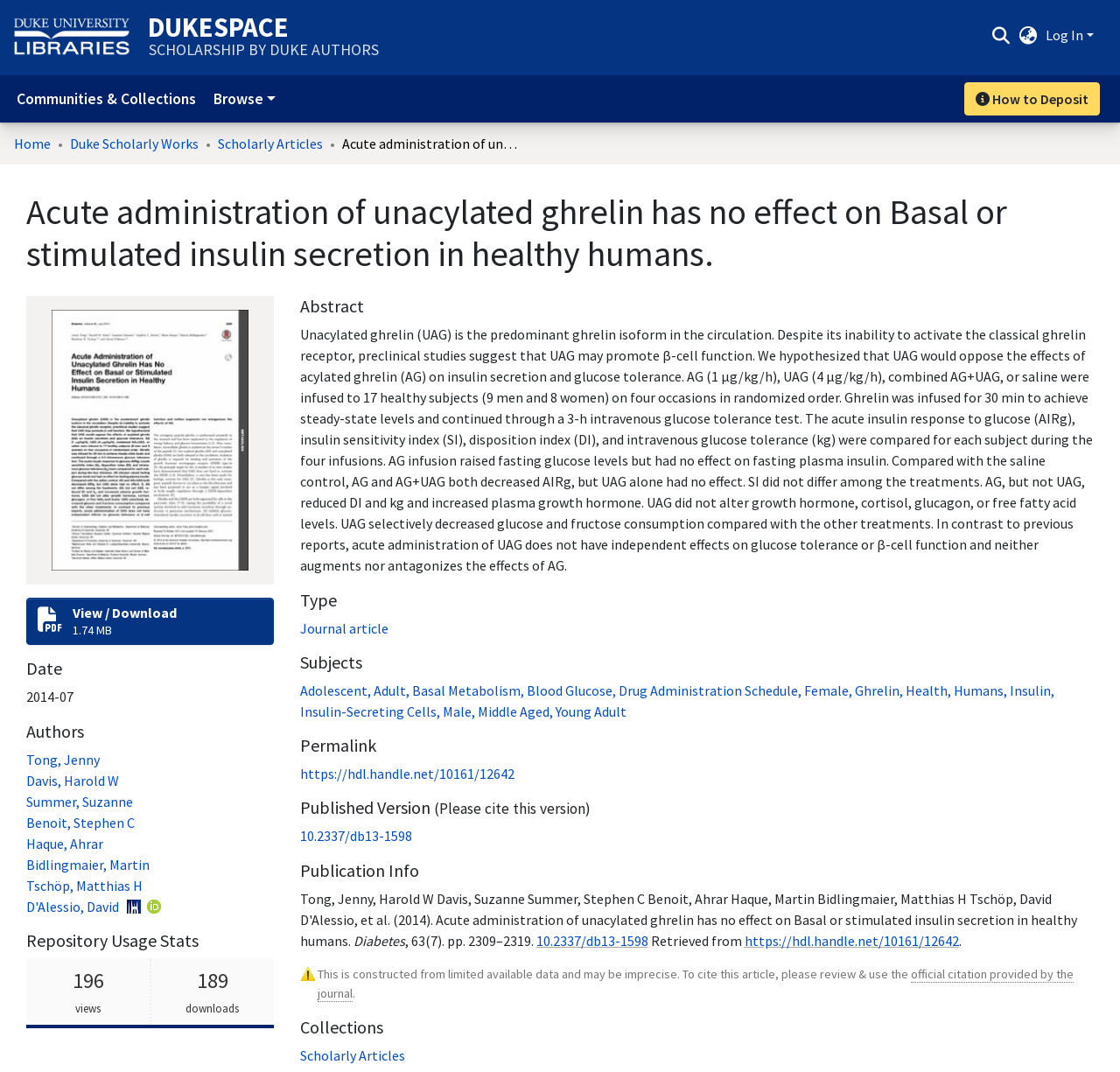Identify the bounding box coordinates for the UI element that matches this description: "View / Download1.74 MB".

[0.023, 0.557, 0.244, 0.601]